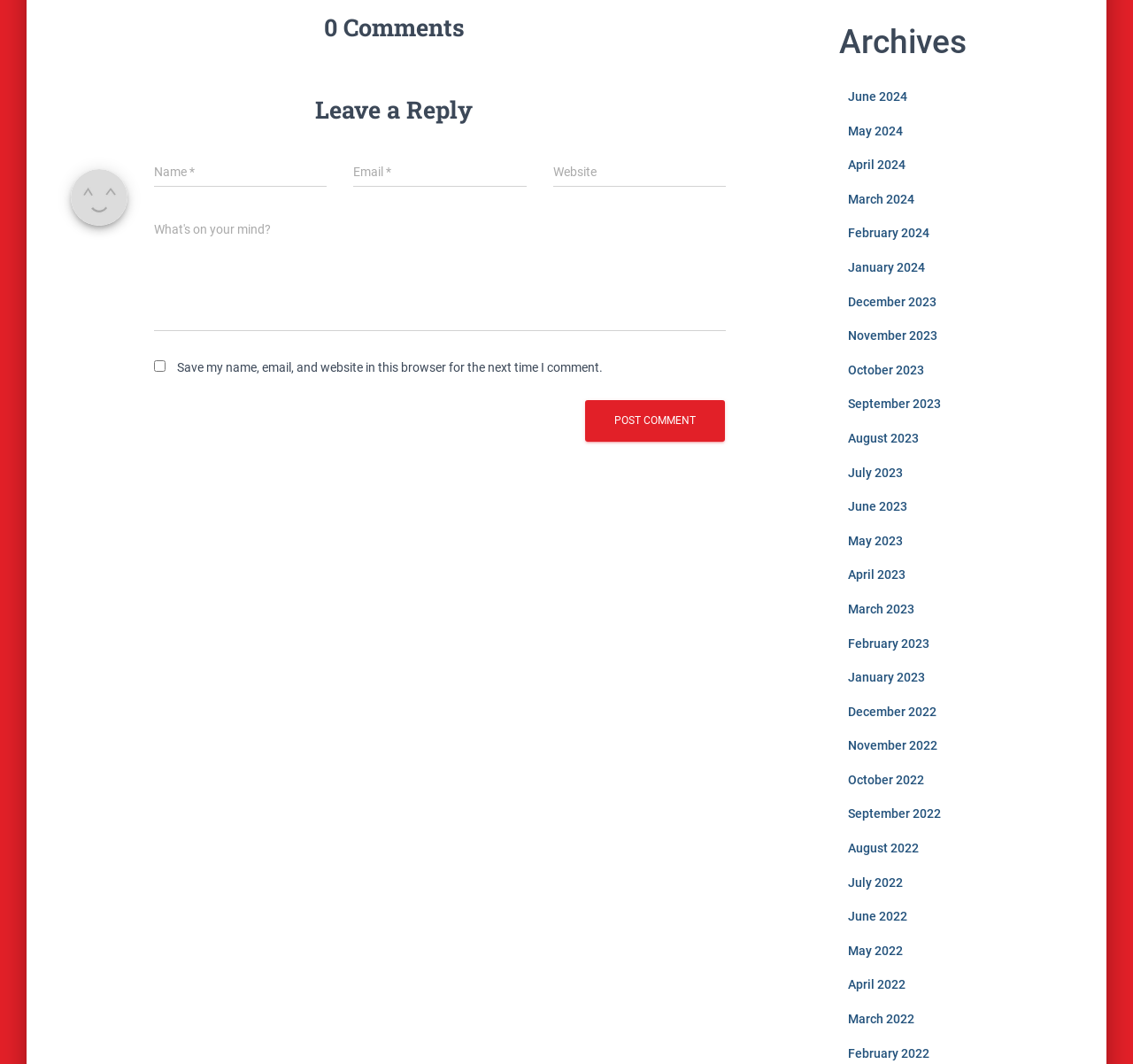Bounding box coordinates are to be given in the format (top-left x, top-left y, bottom-right x, bottom-right y). All values must be floating point numbers between 0 and 1. Provide the bounding box coordinate for the UI element described as: Ductwork Components

None